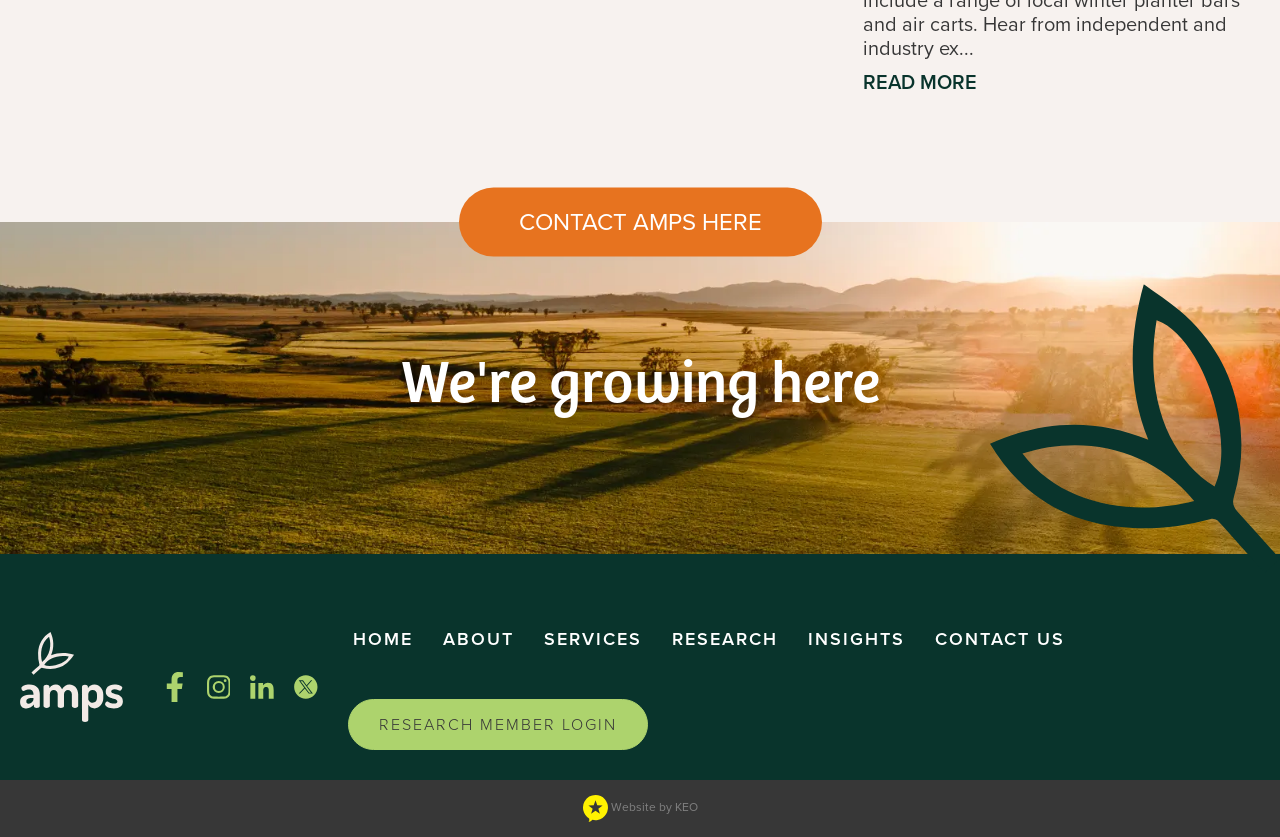How many social media links are there?
Can you provide an in-depth and detailed response to the question?

I counted the number of social media links by looking at the links 'Find us on Facebook', 'See us on Instagram', 'Connect with us on Linkedin', and 'Follow us on Twitter'.